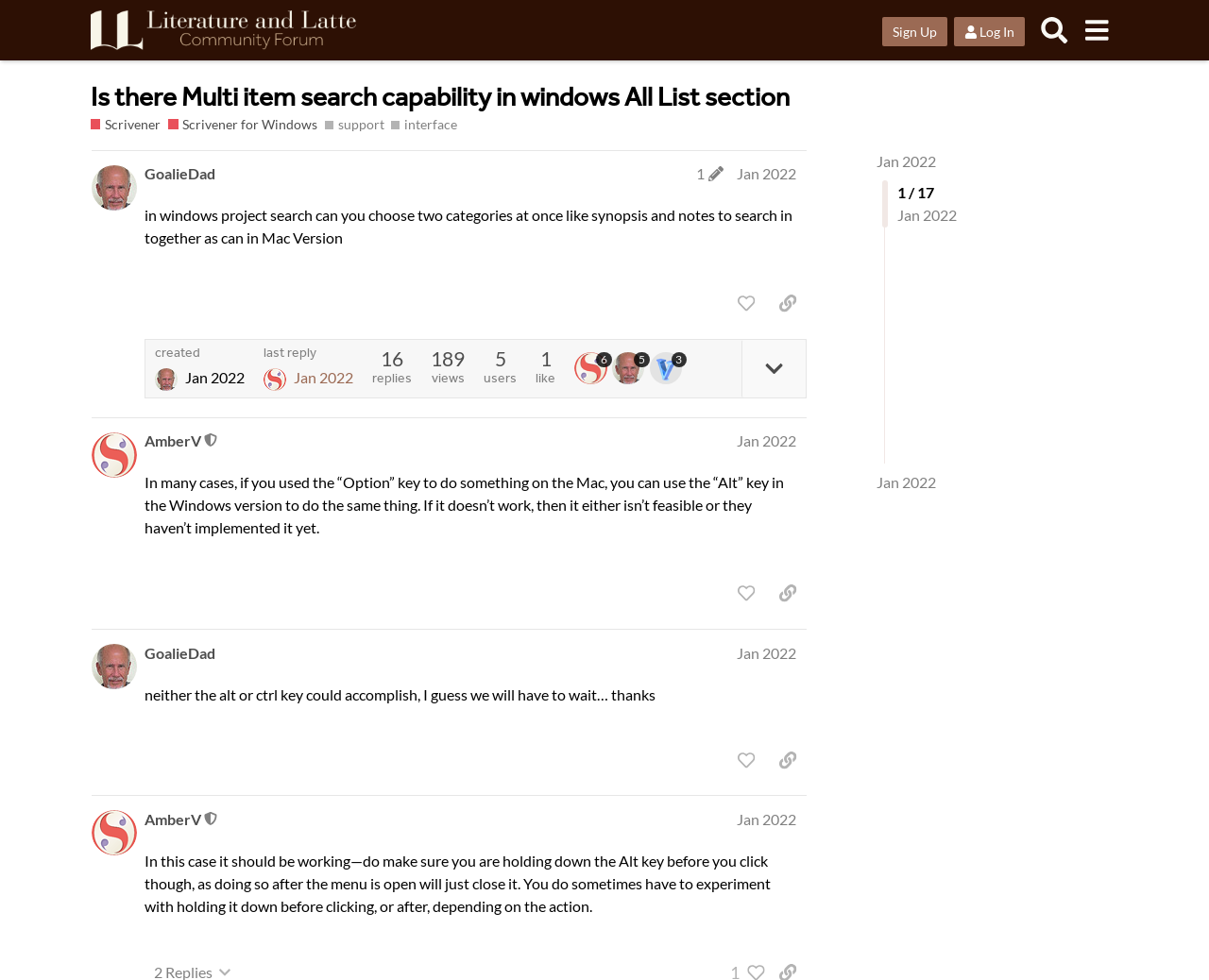What is the date of the last reply?
From the image, provide a succinct answer in one word or a short phrase.

Jan 27, 2022